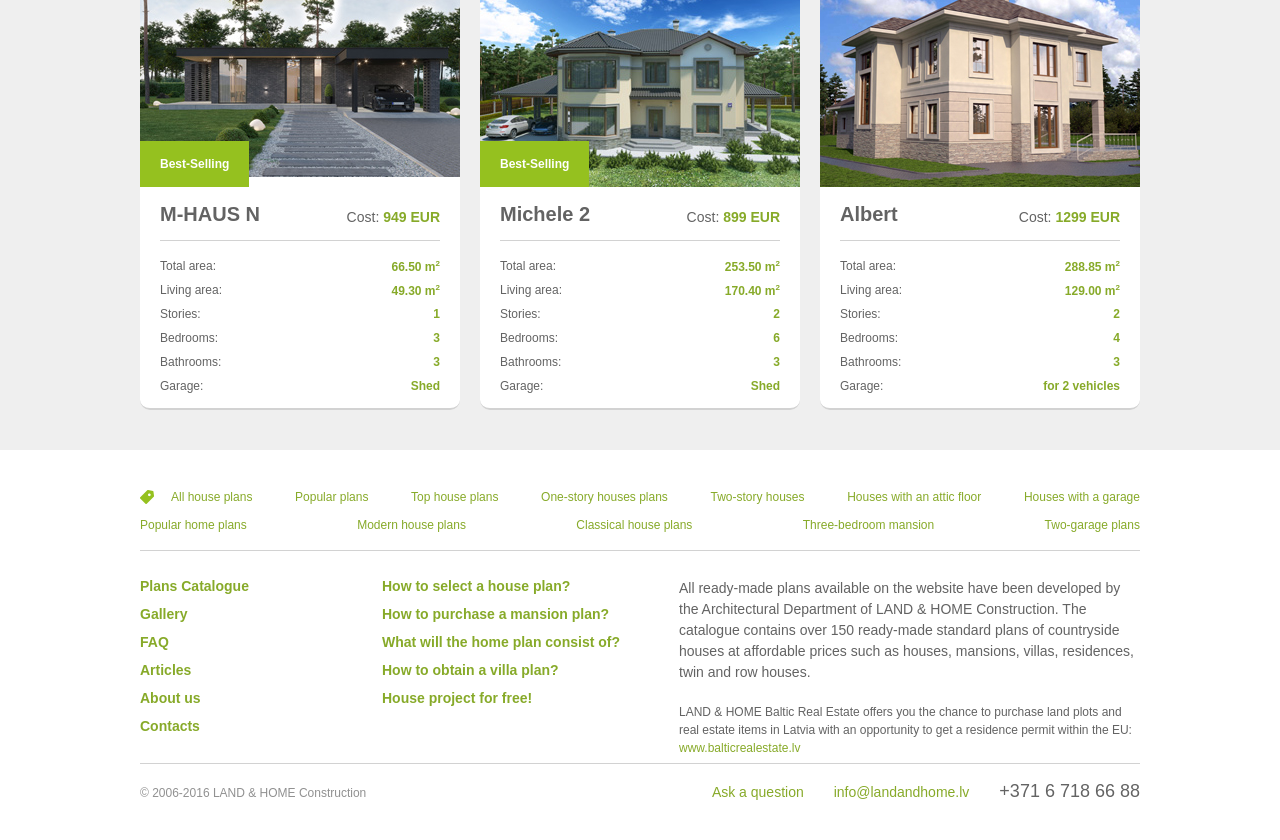Carefully examine the image and provide an in-depth answer to the question: How many bedrooms does the Michele 2 house plan have?

I found the number of bedrooms for the Michele 2 house plan by looking at the 'Bedrooms:' label, which shows the number as 6.